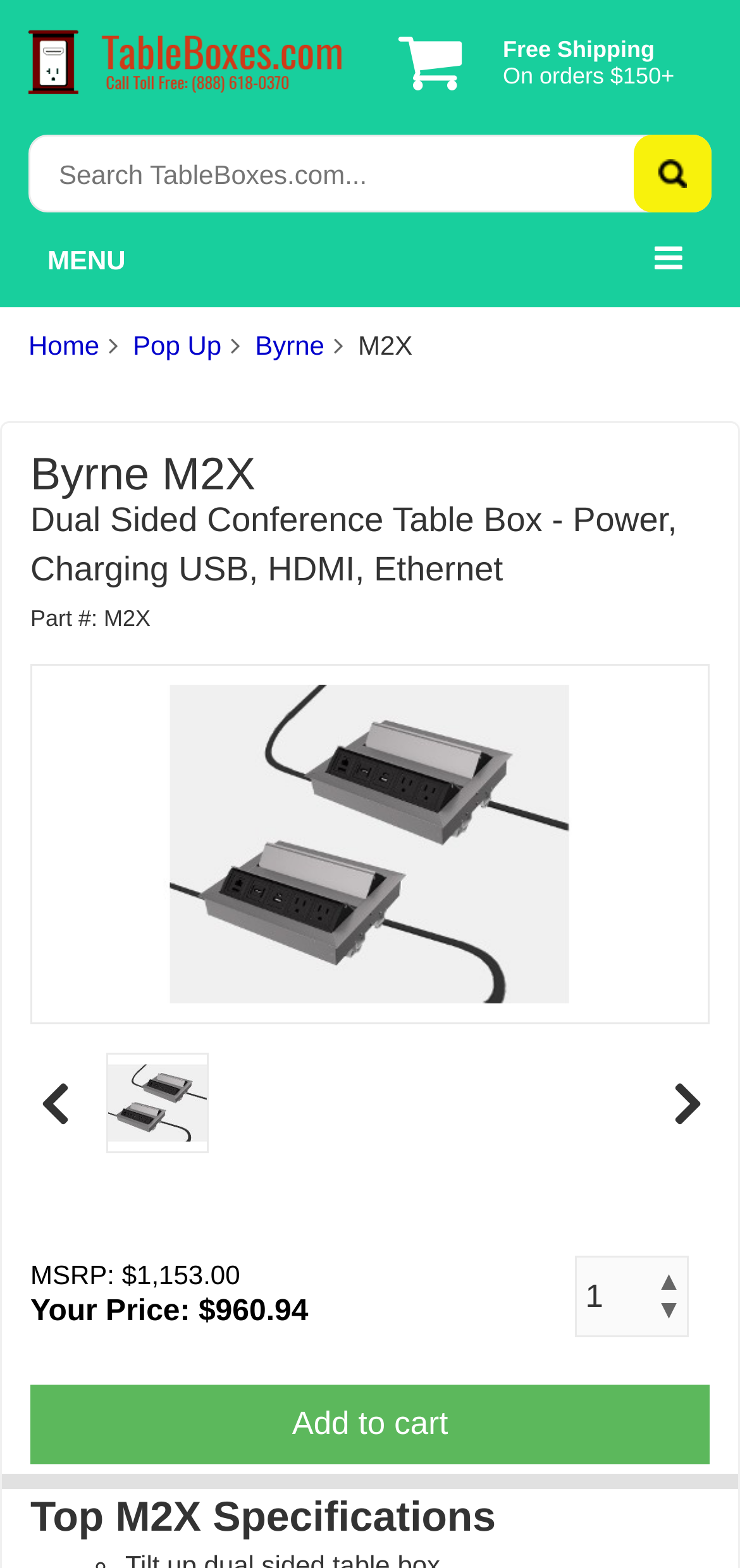Answer the question below with a single word or a brief phrase: 
What is the price of the Byrne M2X Dual Sided Conference Table Box?

$960.94